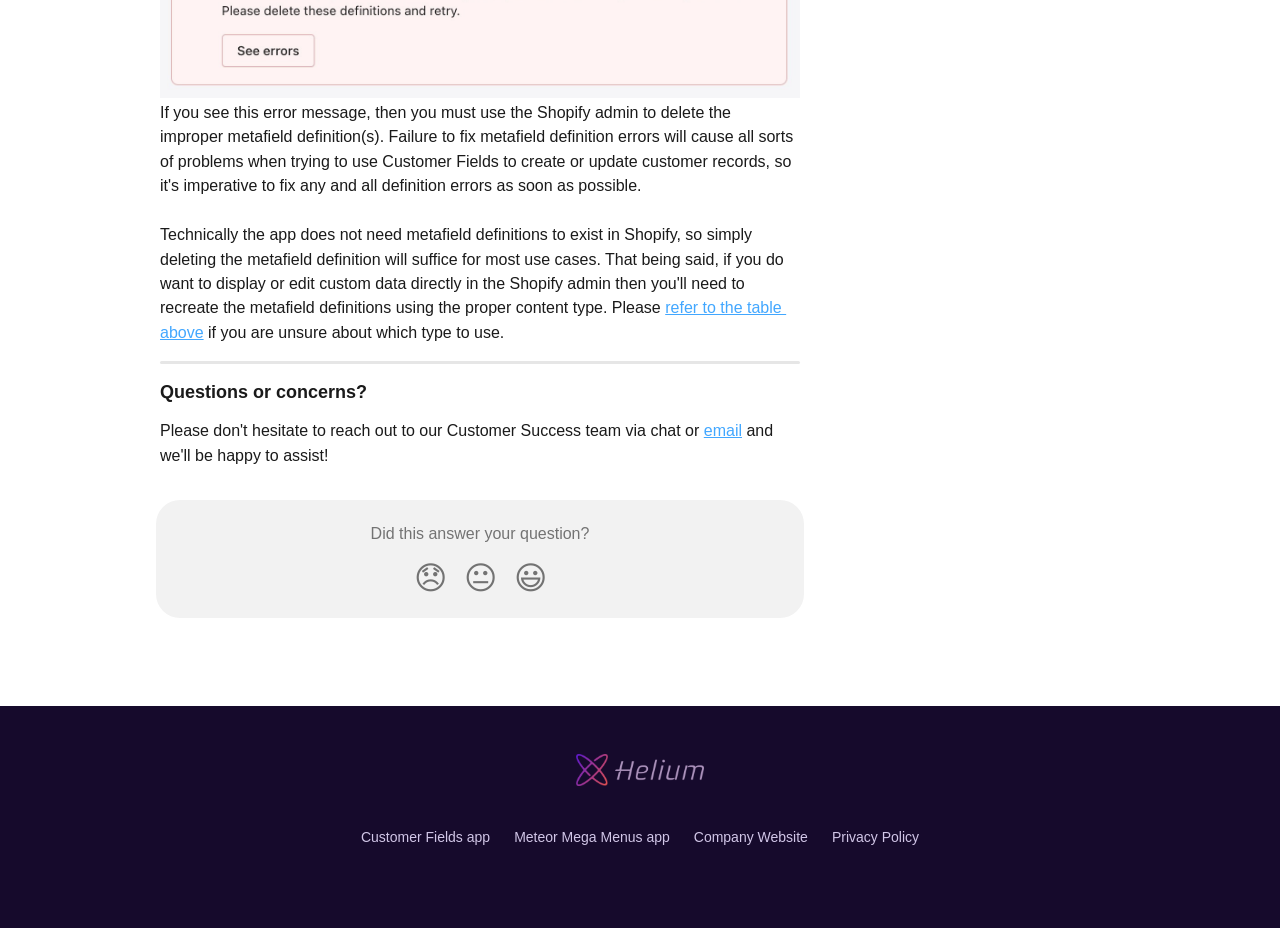Locate the bounding box coordinates of the element's region that should be clicked to carry out the following instruction: "Click on 'Customer Fields app'". The coordinates need to be four float numbers between 0 and 1, i.e., [left, top, right, bottom].

[0.282, 0.893, 0.383, 0.91]